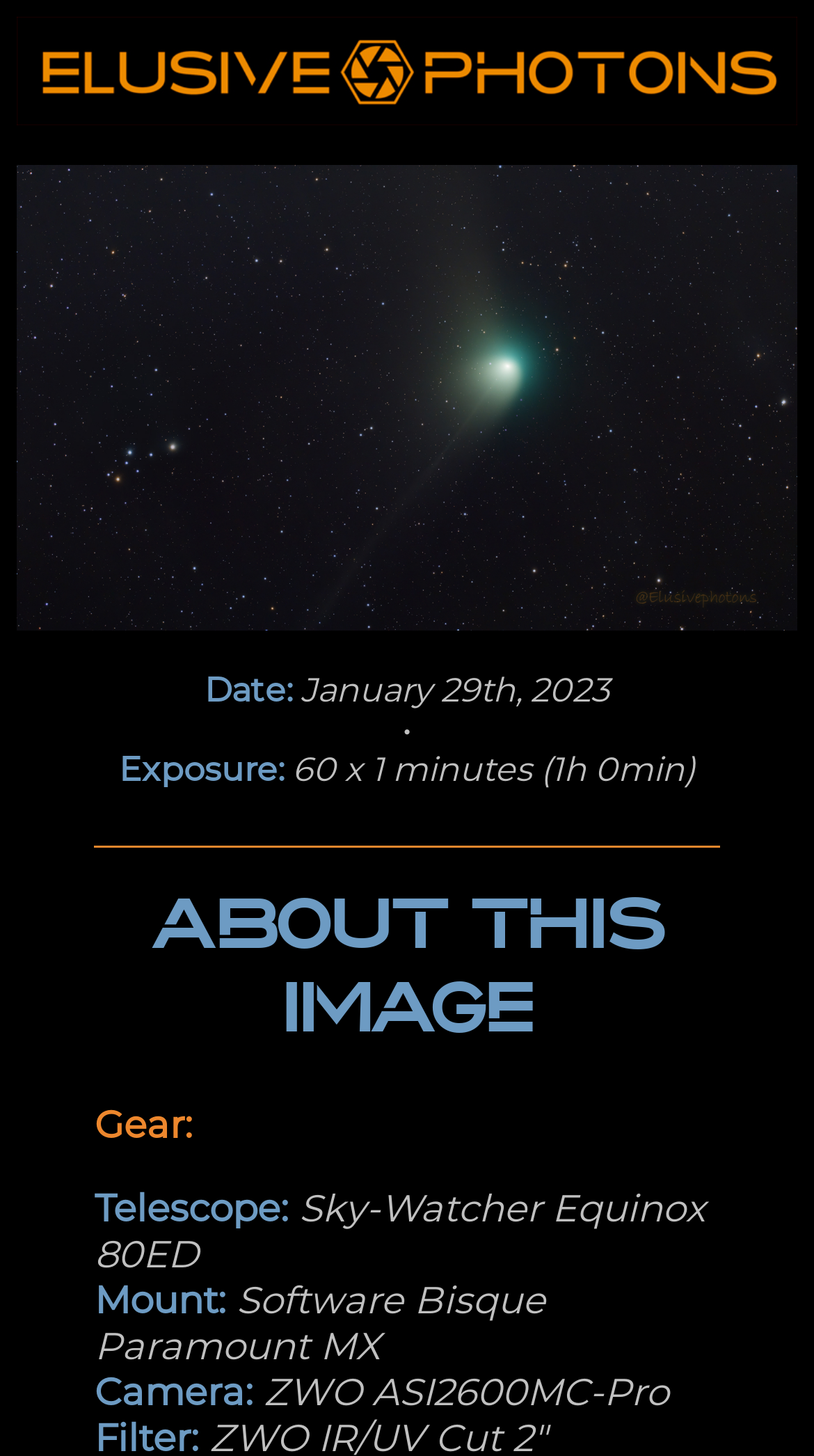Provide a short answer to the following question with just one word or phrase: What is the title of the section below the image?

About This Image